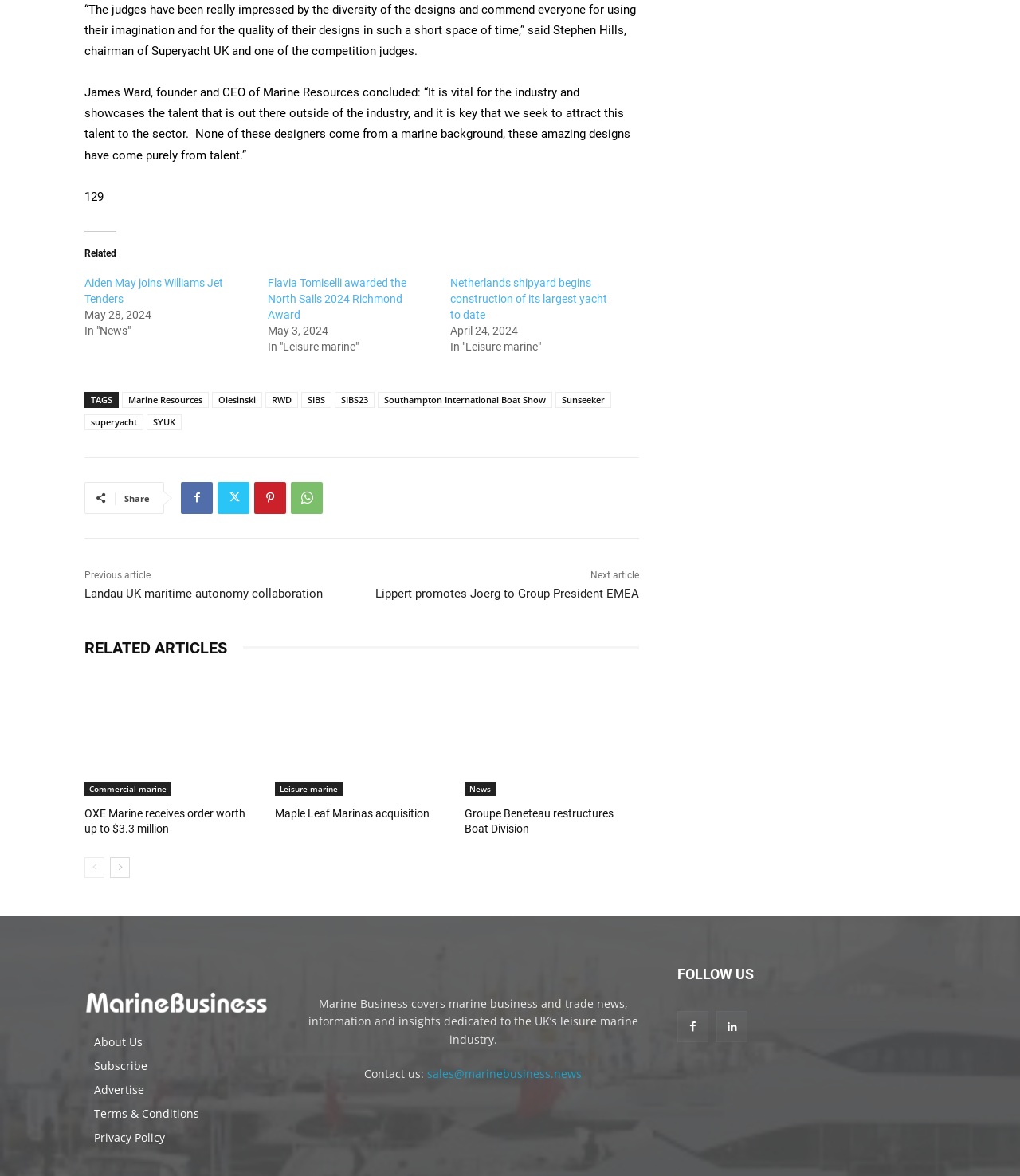How many related articles are listed?
Please provide a detailed answer to the question.

There are six related articles listed, which can be identified by the links with titles such as 'Aiden May joins Williams Jet Tenders', 'Flavia Tomiselli awarded the North Sails 2024 Richmond Award', and so on.